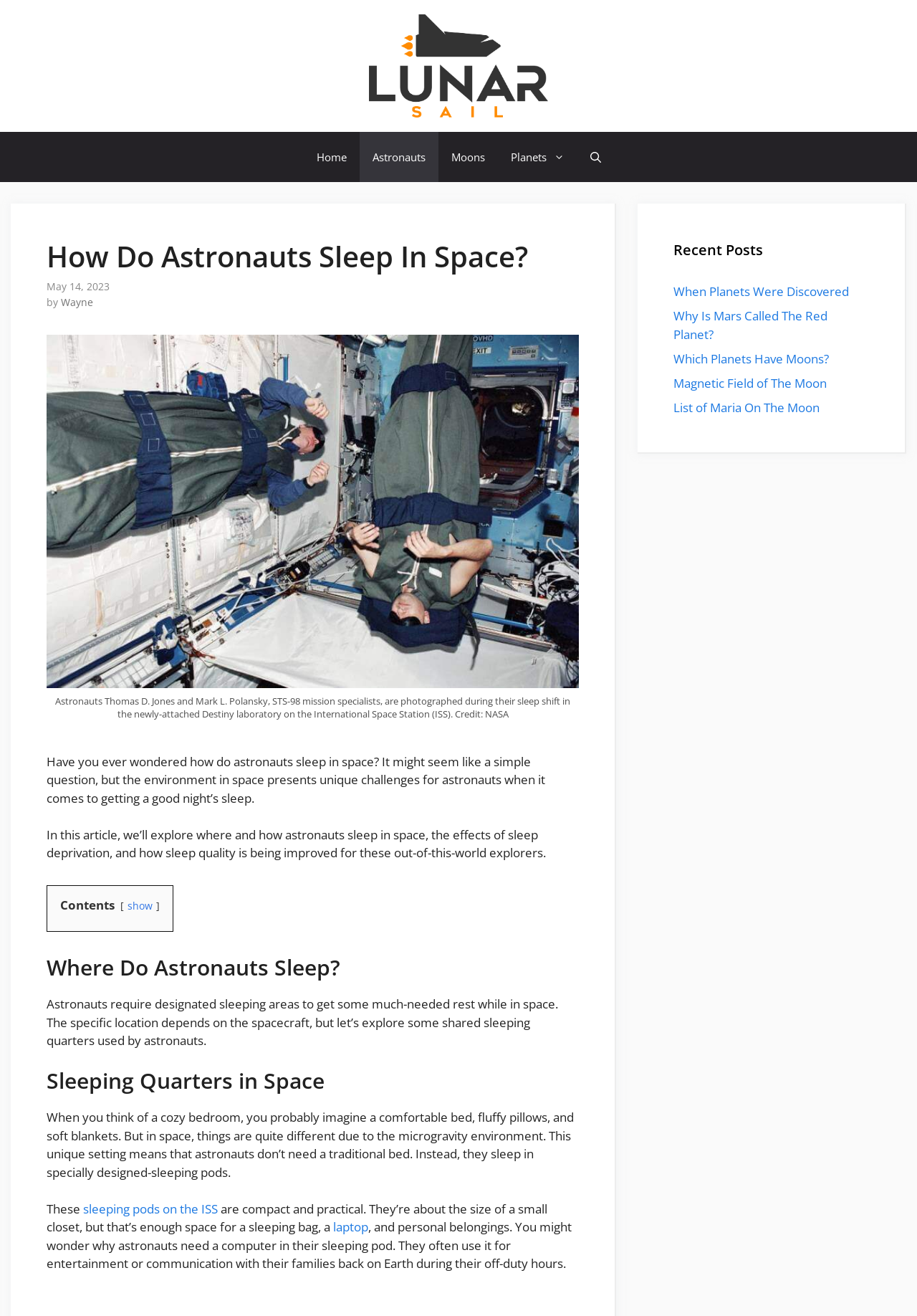Provide the bounding box coordinates for the UI element that is described as: "When Planets Were Discovered".

[0.734, 0.215, 0.926, 0.228]